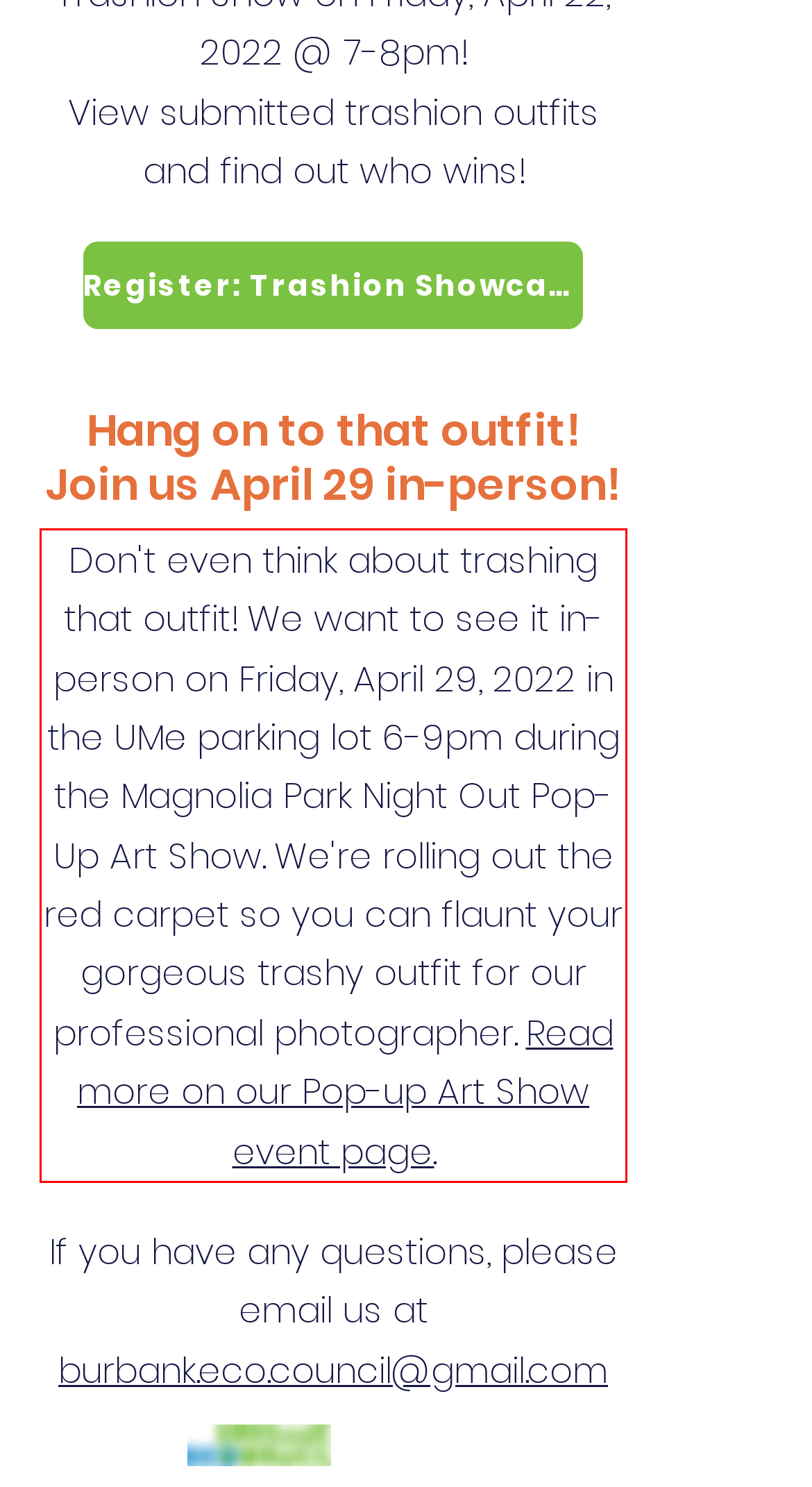You have a screenshot of a webpage with a UI element highlighted by a red bounding box. Use OCR to obtain the text within this highlighted area.

Don't even think about trashing that outfit! We want to see it in-person on Friday, April 29, 2022 in the UMe parking lot 6-9pm during the Magnolia Park Night Out Pop-Up Art Show. We're rolling out the red carpet so you can flaunt your gorgeous trashy outfit for our professional photographer. Read more on our Pop-up Art Show event page.